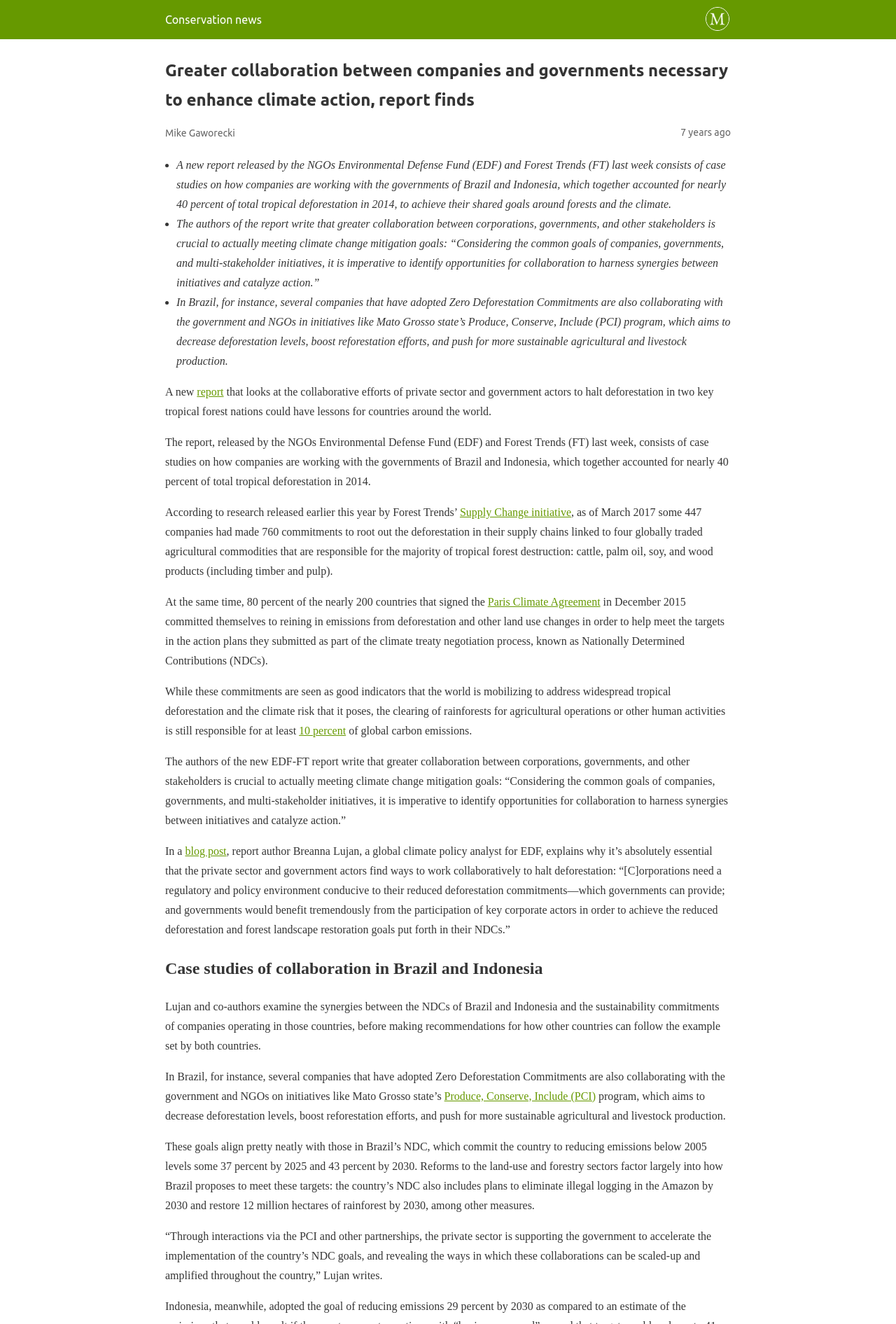Identify and extract the heading text of the webpage.

Greater collaboration between companies and governments necessary to enhance climate action, report finds